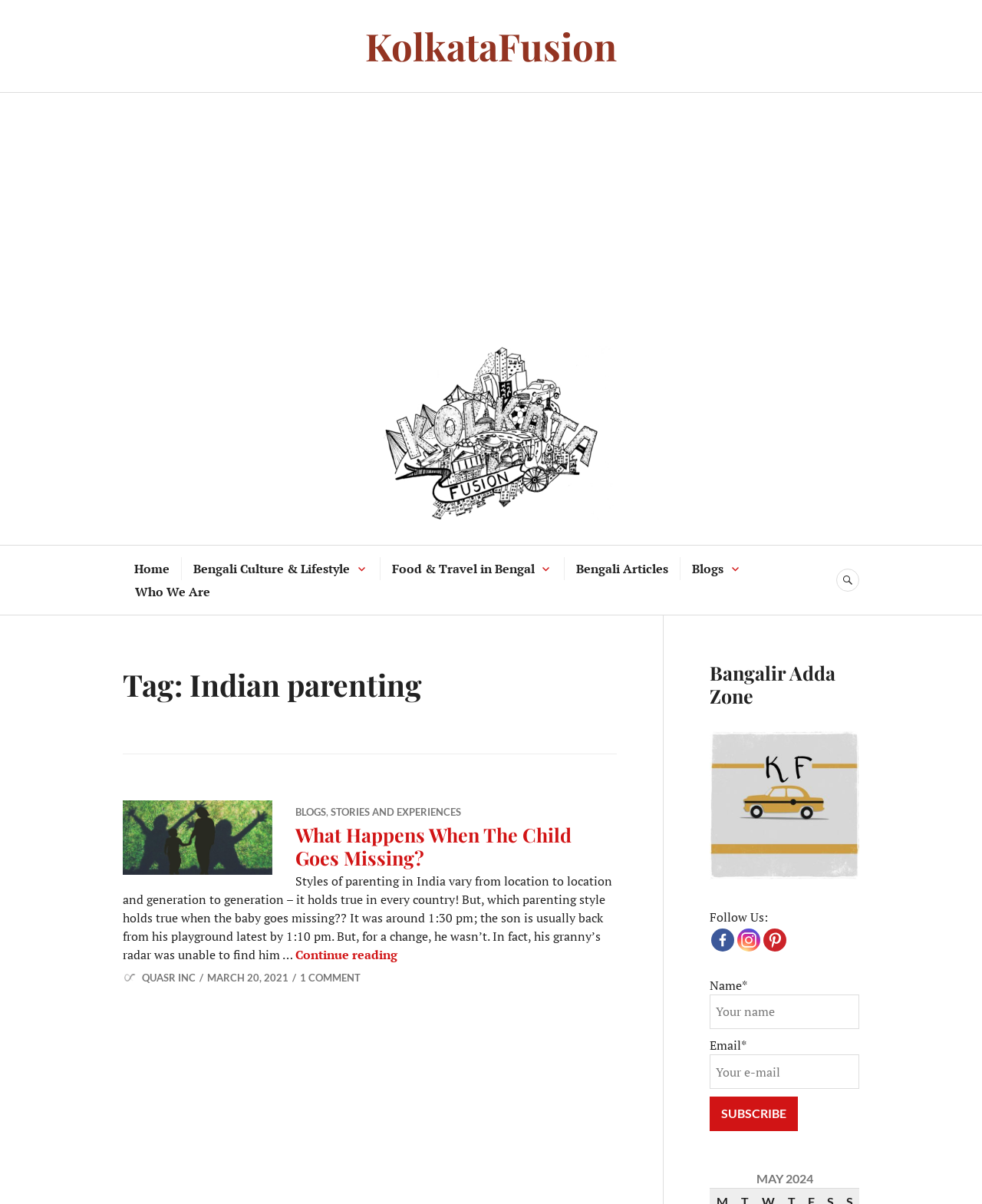Specify the bounding box coordinates of the region I need to click to perform the following instruction: "Search using the search button". The coordinates must be four float numbers in the range of 0 to 1, i.e., [left, top, right, bottom].

[0.852, 0.472, 0.875, 0.491]